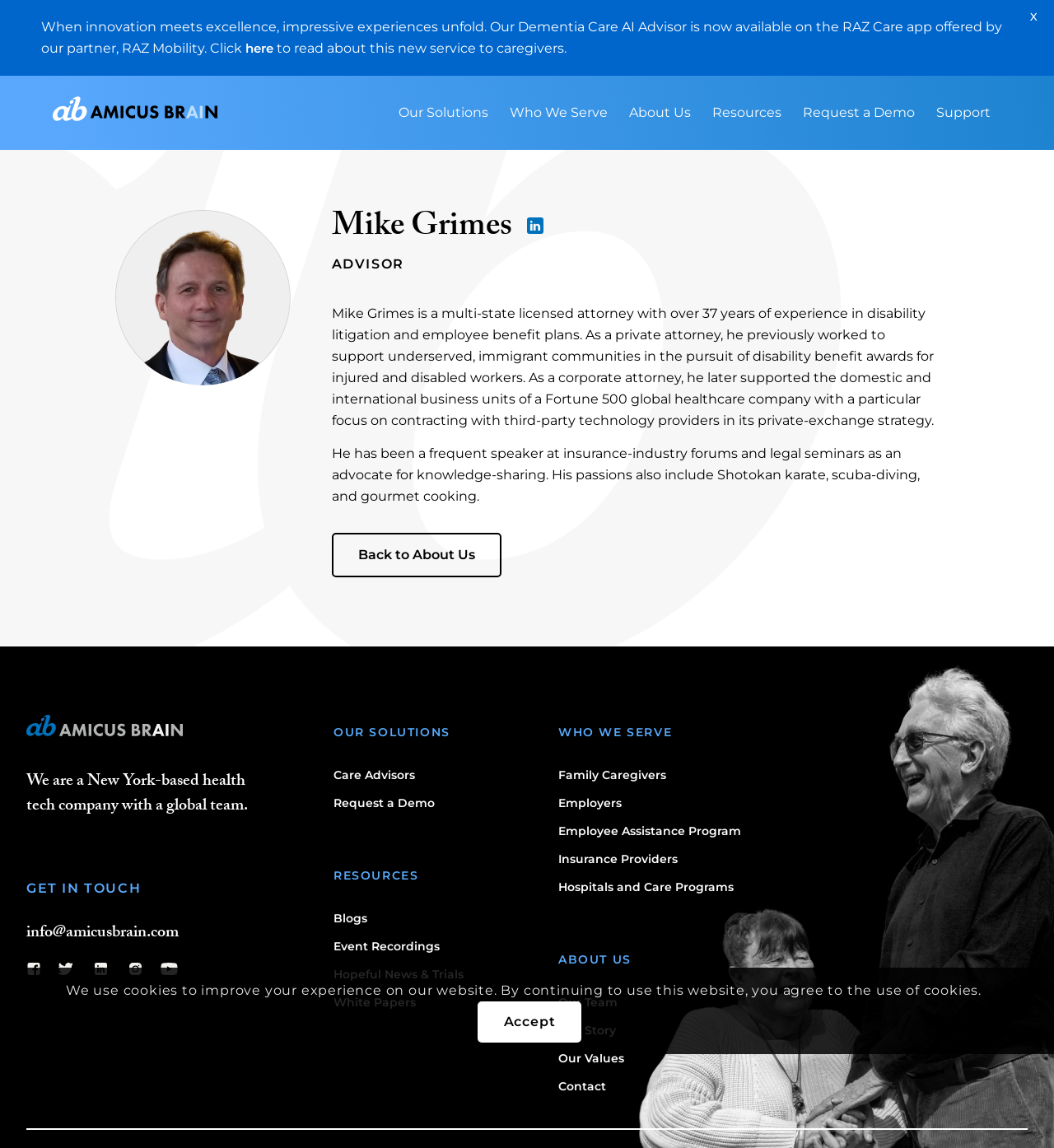From the webpage screenshot, predict the bounding box coordinates (top-left x, top-left y, bottom-right x, bottom-right y) for the UI element described here: Back to About Us

[0.314, 0.464, 0.475, 0.503]